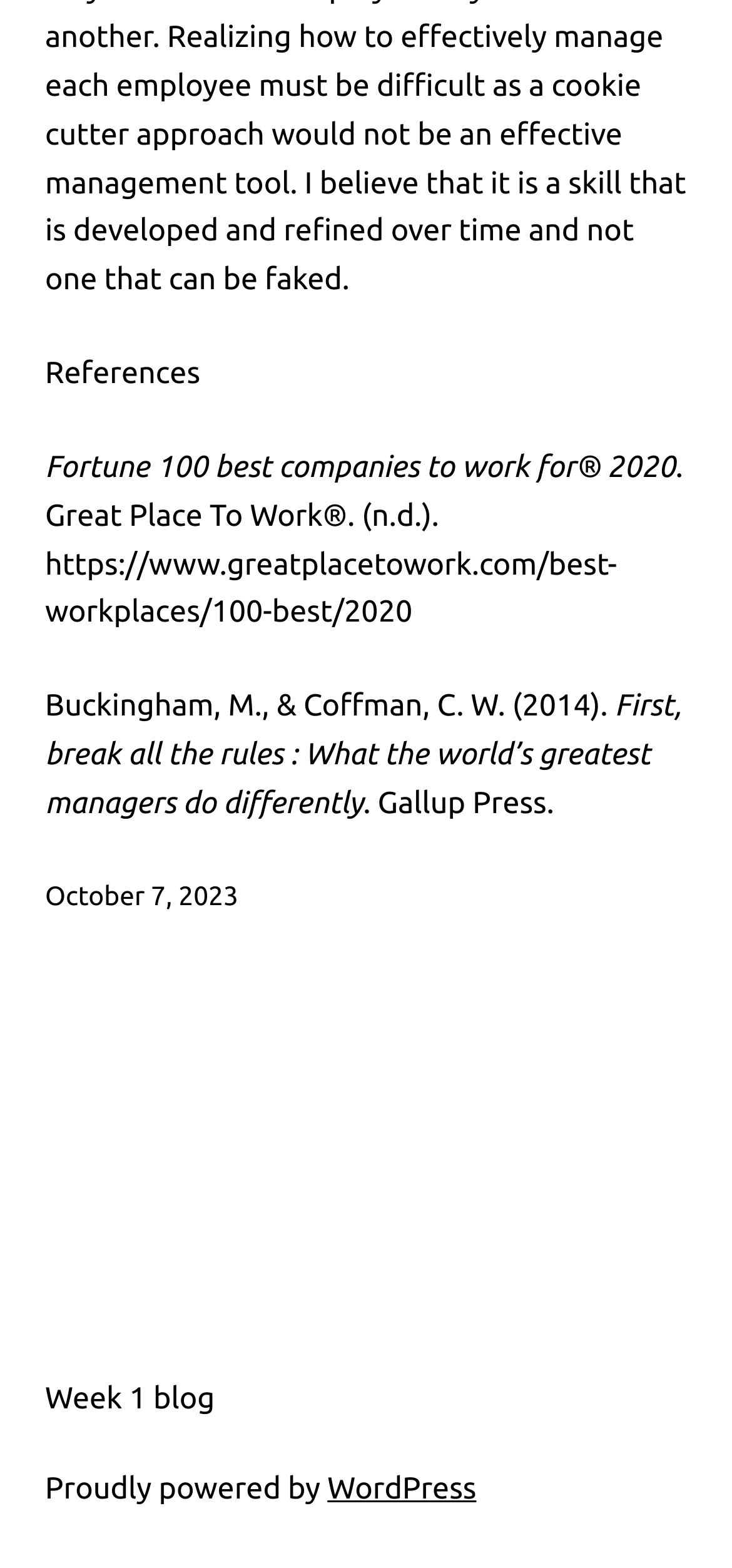How many links are there in the footer section?
Examine the image and give a concise answer in one word or a short phrase.

3